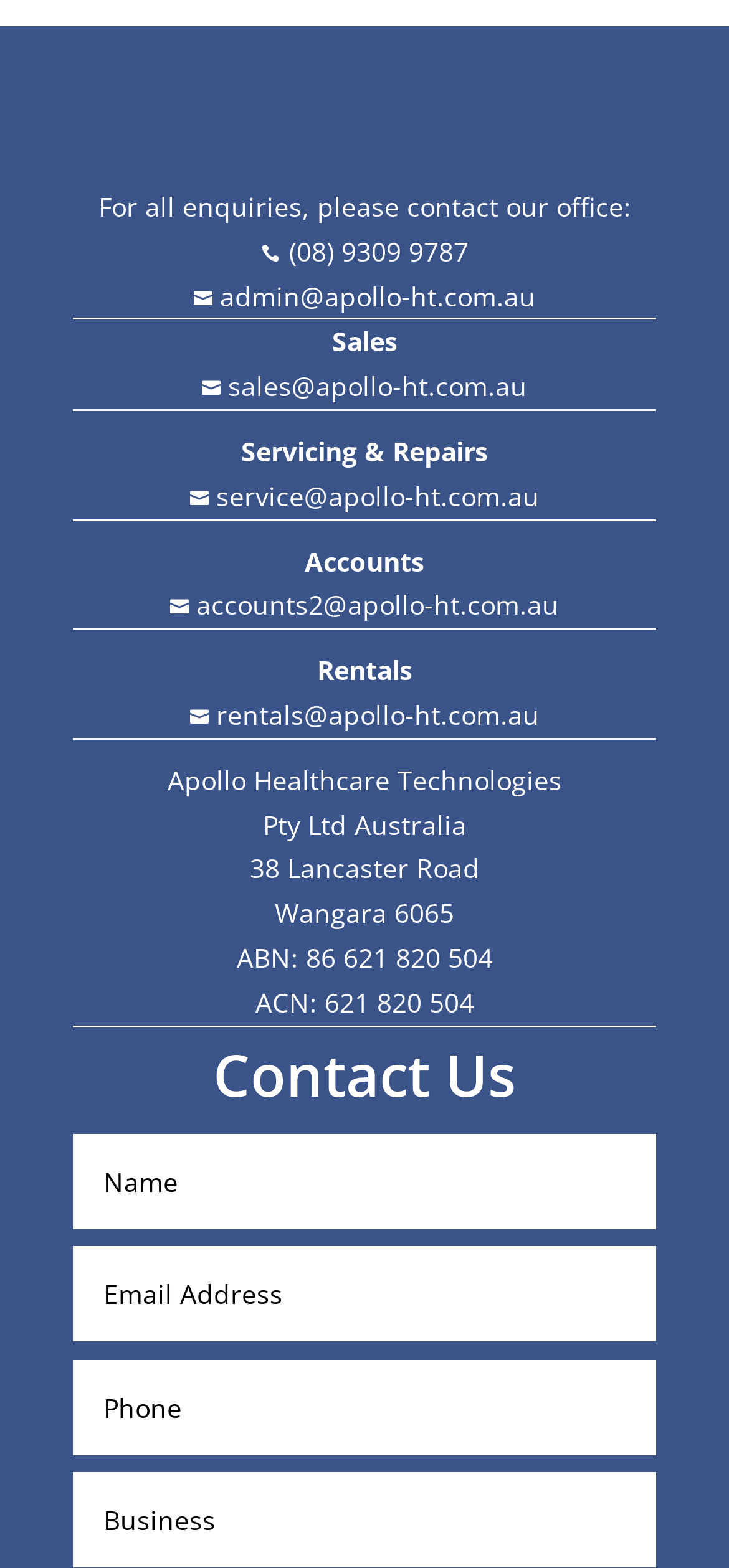Bounding box coordinates are specified in the format (top-left x, top-left y, bottom-right x, bottom-right y). All values are floating point numbers bounded between 0 and 1. Please provide the bounding box coordinate of the region this sentence describes: Accept All

None